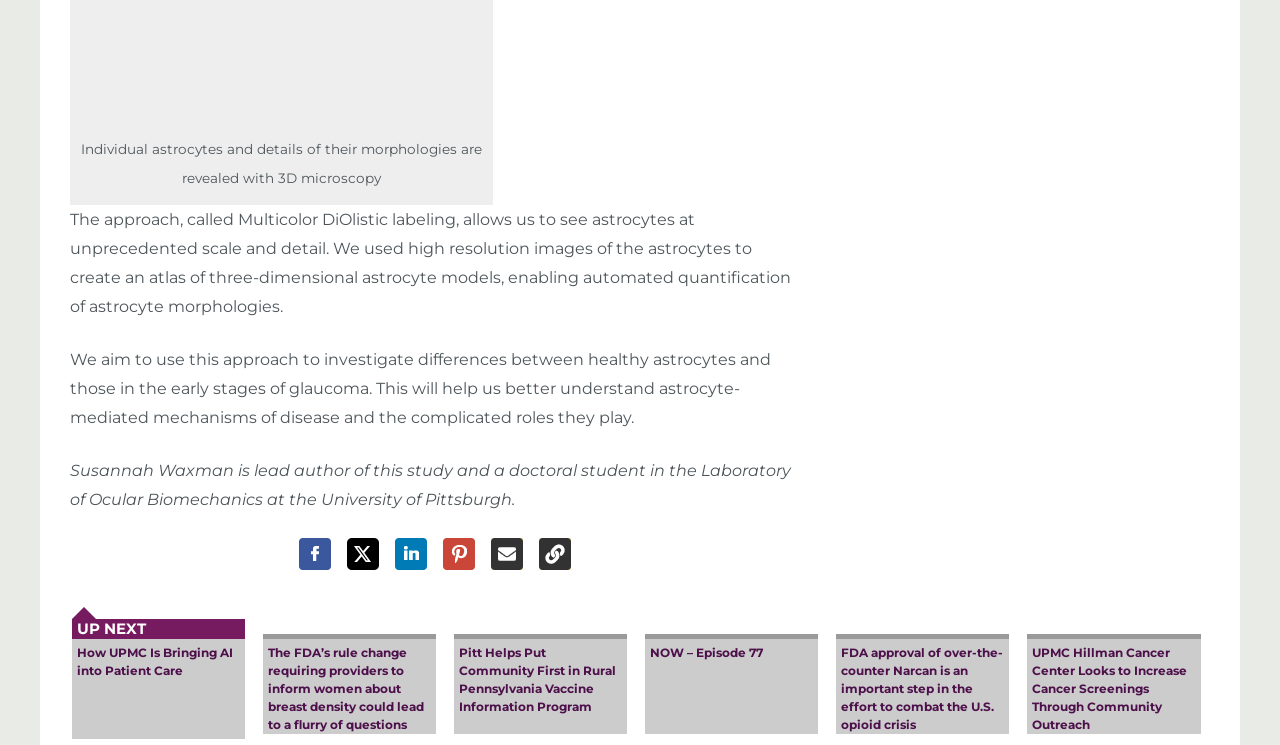What is the name of the laboratory where Susannah Waxman is a doctoral student?
Examine the screenshot and reply with a single word or phrase.

Laboratory of Ocular Biomechanics